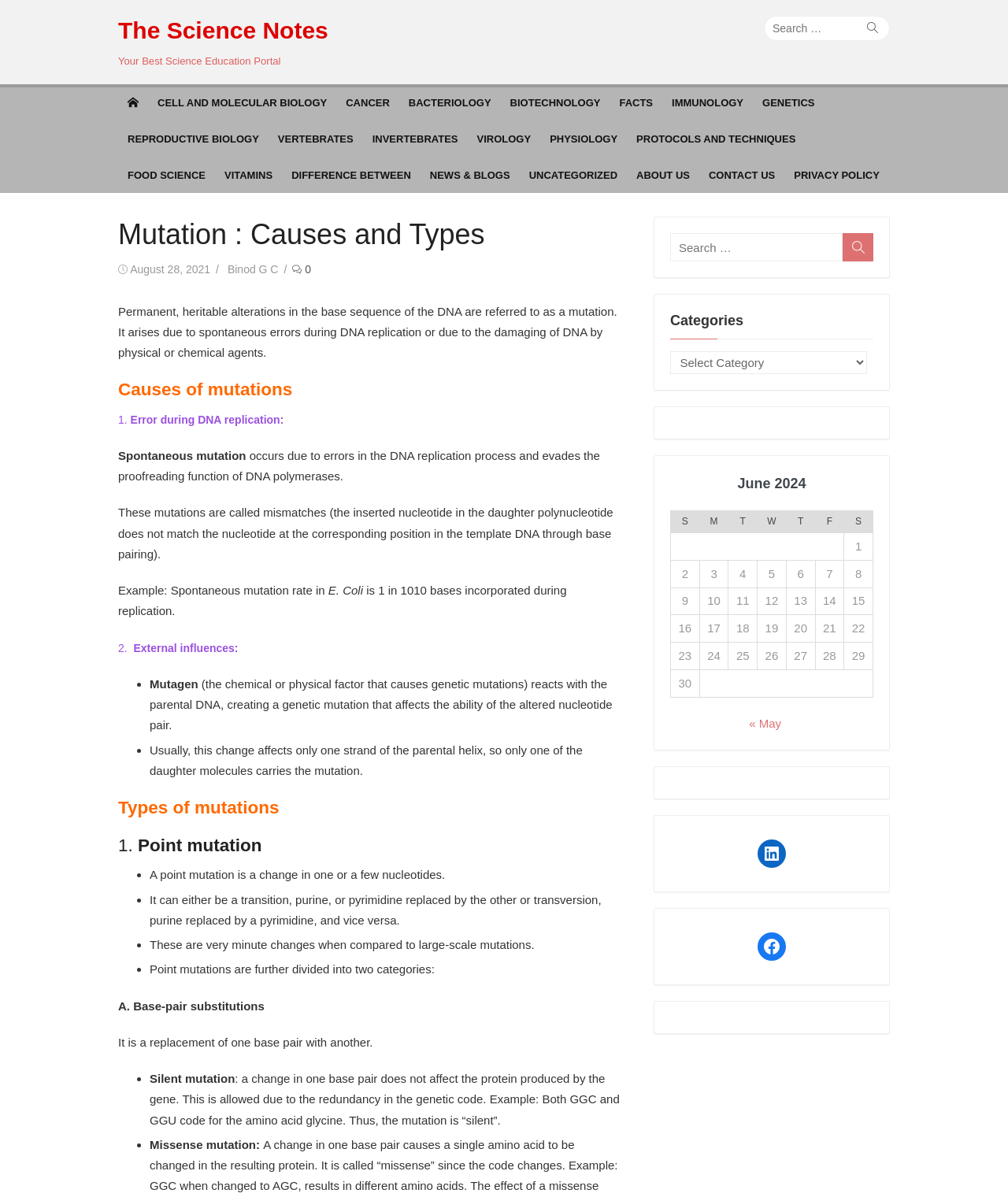Provide a thorough and detailed response to the question by examining the image: 
What is the purpose of the search bar?

I determined the purpose of the search bar by looking at its location and the text 'Search for:' next to it, which suggests that it is meant for searching for content on the website.